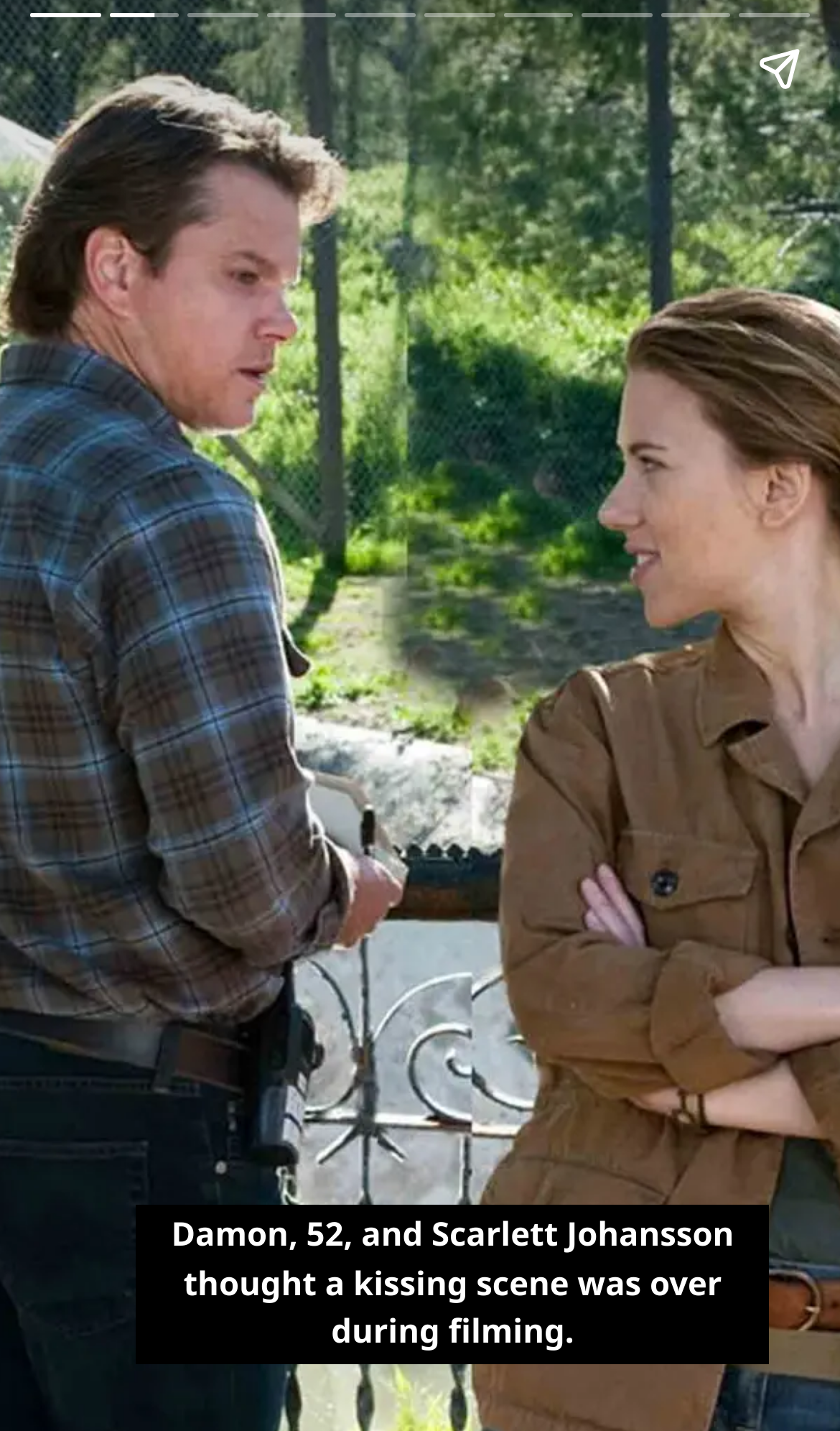Determine the bounding box coordinates for the UI element described. Format the coordinates as (top-left x, top-left y, bottom-right x, bottom-right y) and ensure all values are between 0 and 1. Element description: aria-label="Next page"

[0.923, 0.113, 1.0, 0.887]